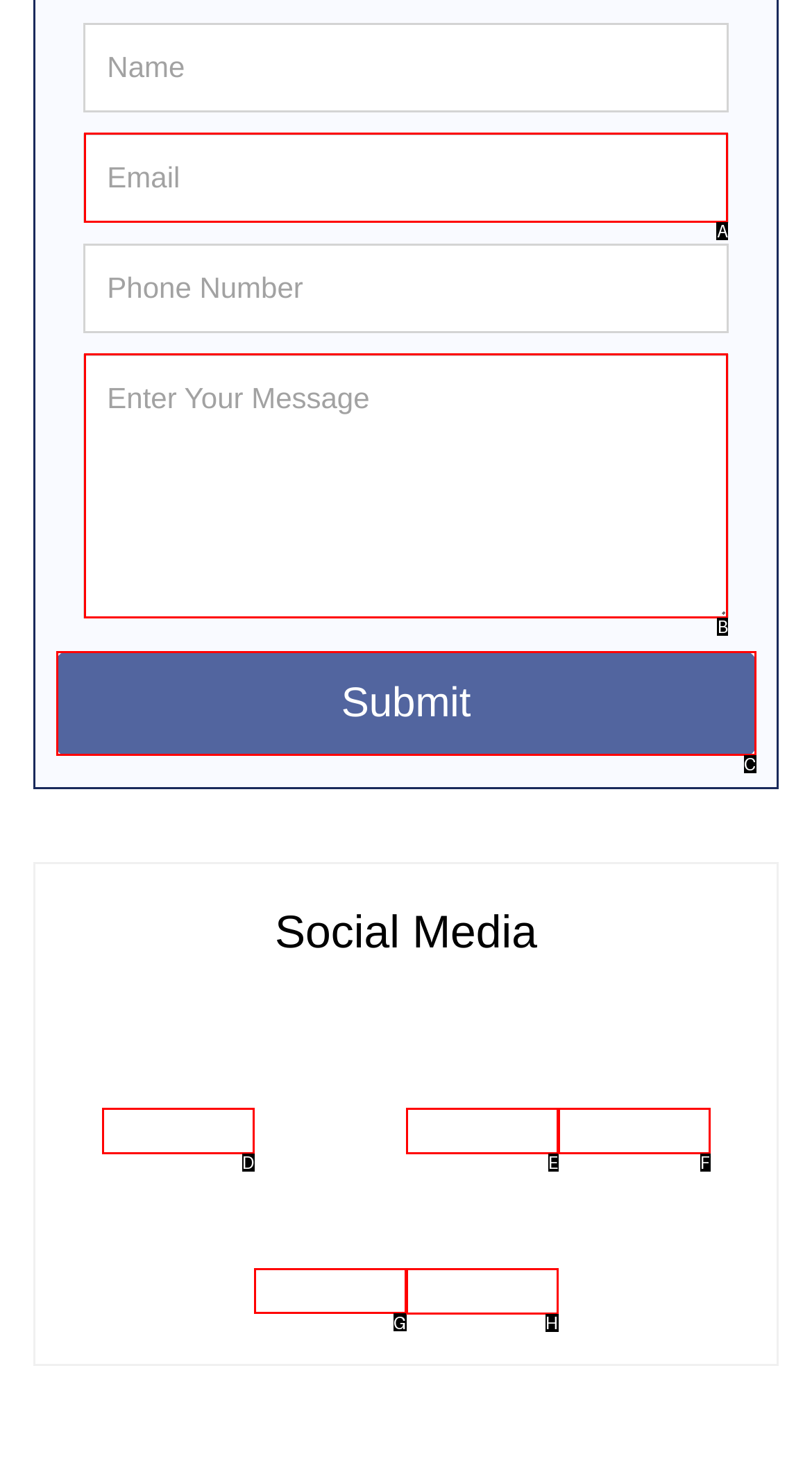Select the letter of the UI element you need to click on to fulfill this task: Check out our YouTube channel. Write down the letter only.

G